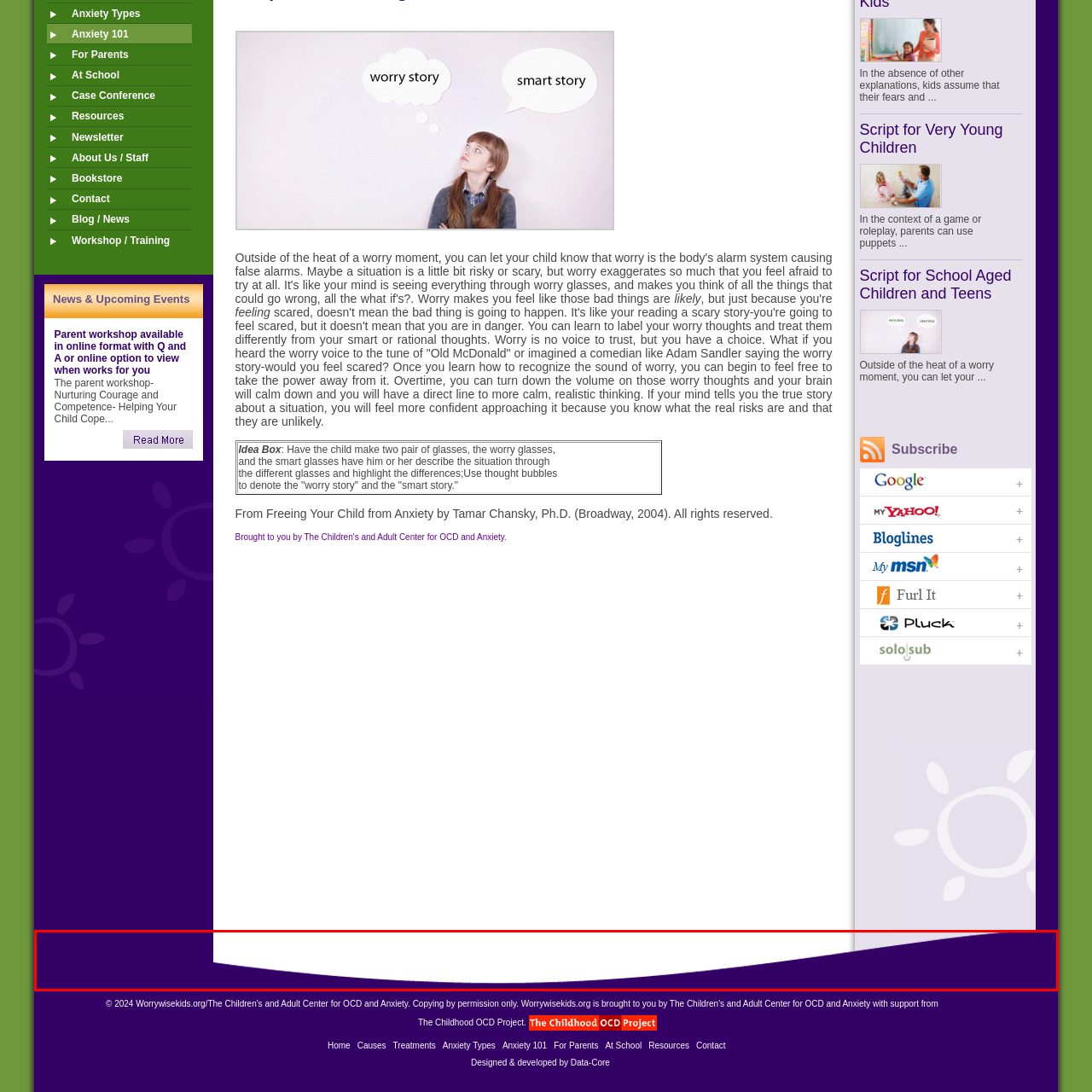Where is the design positioned on the webpage?
Observe the part of the image inside the red bounding box and answer the question concisely with one word or a short phrase.

Towards the bottom